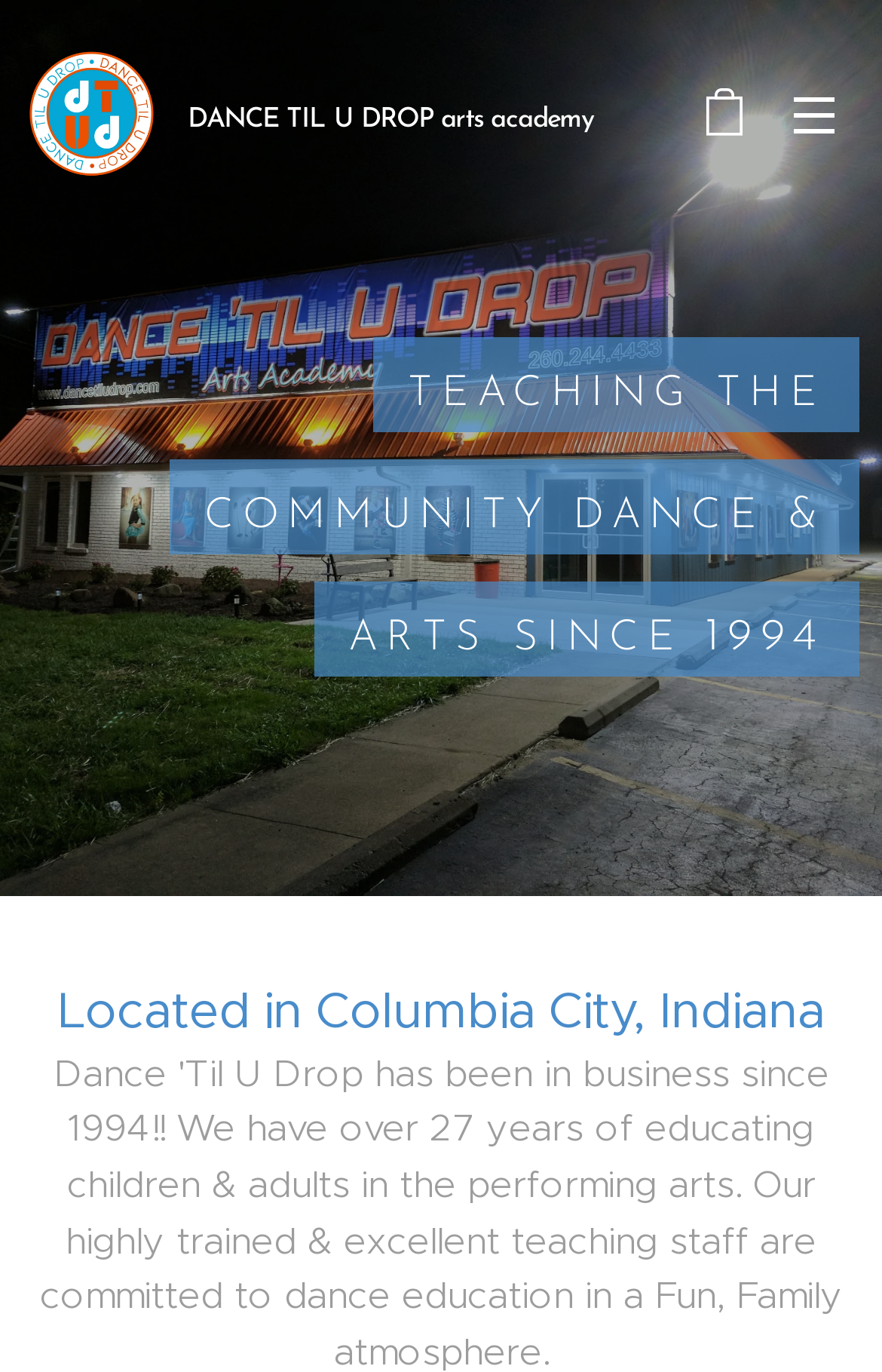What is the year mentioned on the webpage?
Please give a detailed and thorough answer to the question, covering all relevant points.

The year 1994 is mentioned in the heading element with the text 'TEACHING THE COMMUNITY DANCE & ARTS SINCE 1994' located at the top of the webpage.